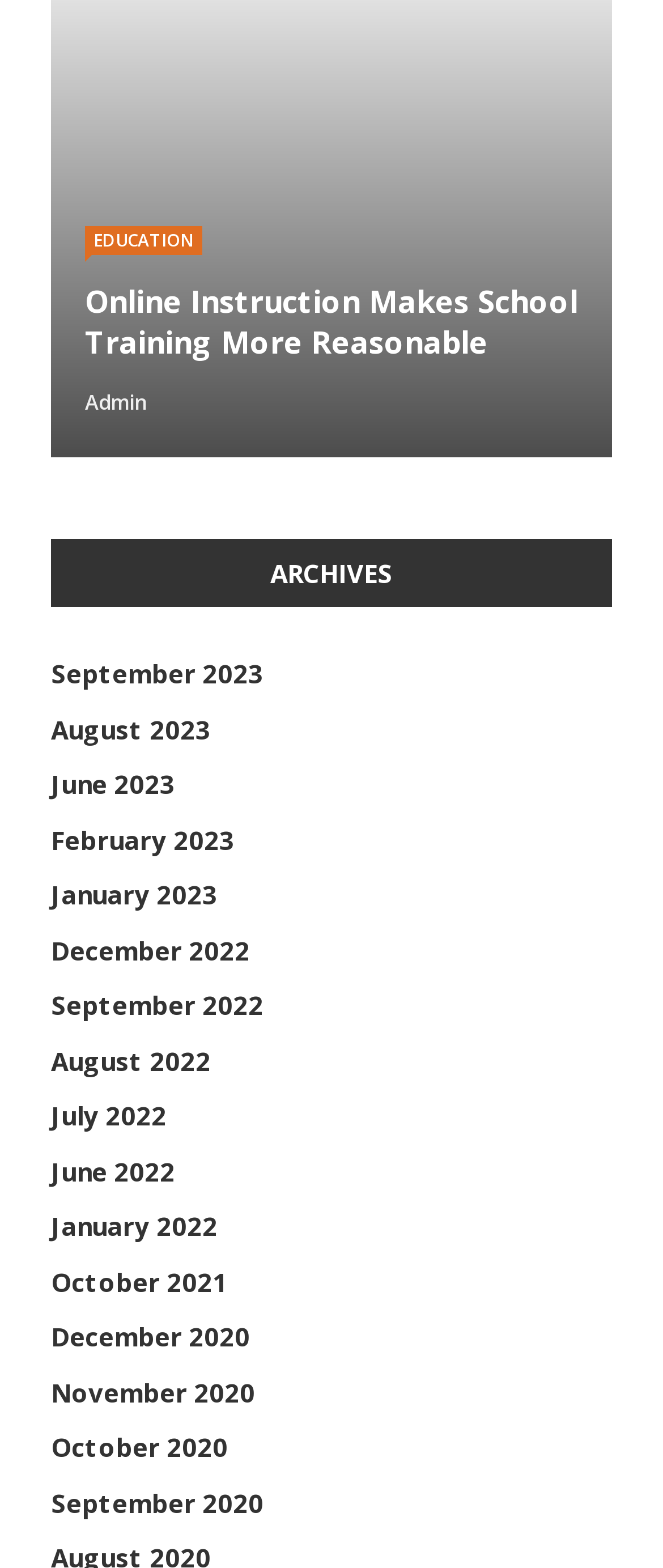Given the element description "June 2022" in the screenshot, predict the bounding box coordinates of that UI element.

[0.077, 0.736, 0.264, 0.757]